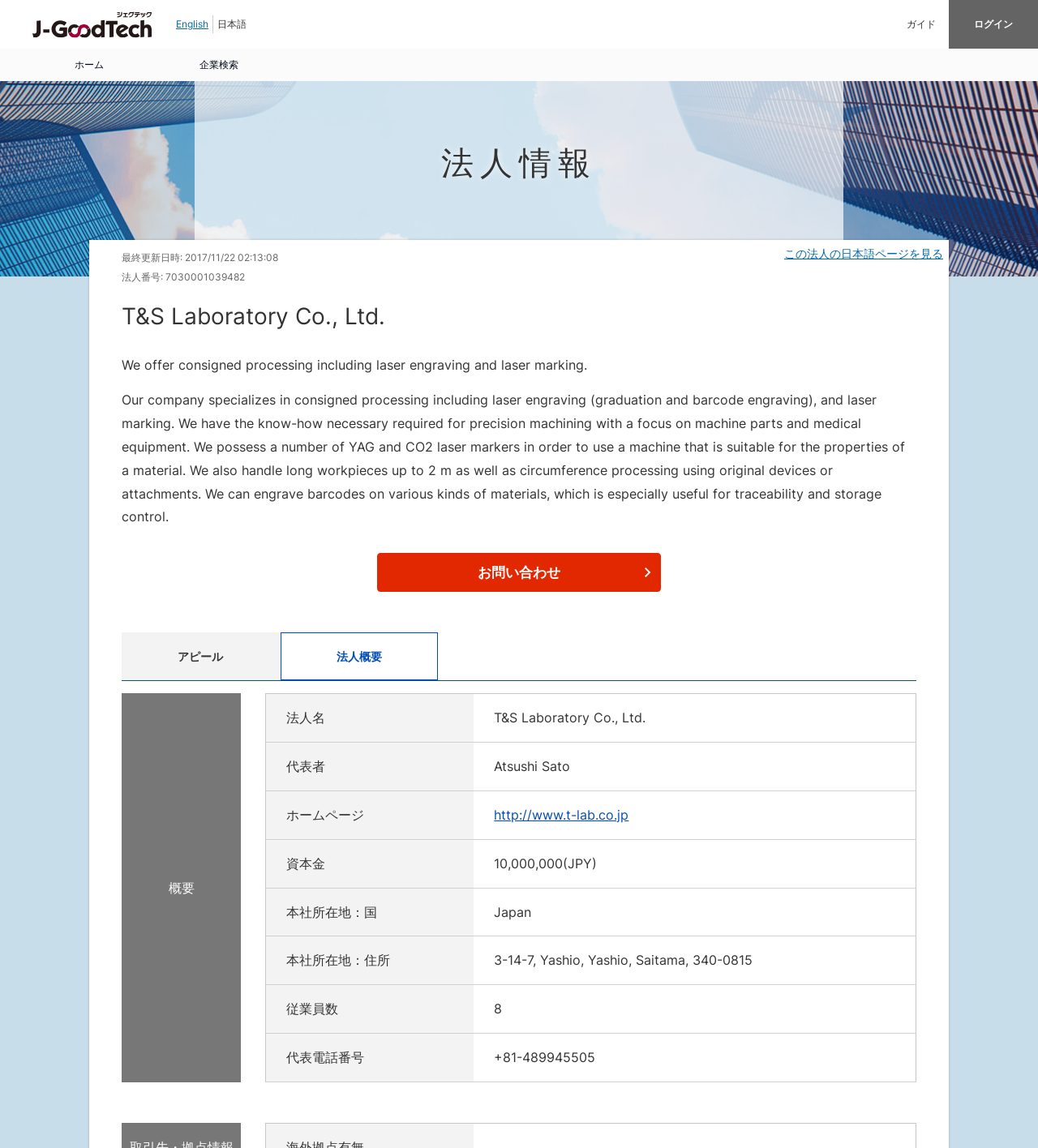How many employees does the company have?
Utilize the information in the image to give a detailed answer to the question.

The number of employees can be found in the table element which provides information about the company. The table has a row with the header '従業員数' and the corresponding cell contains the value '8'.